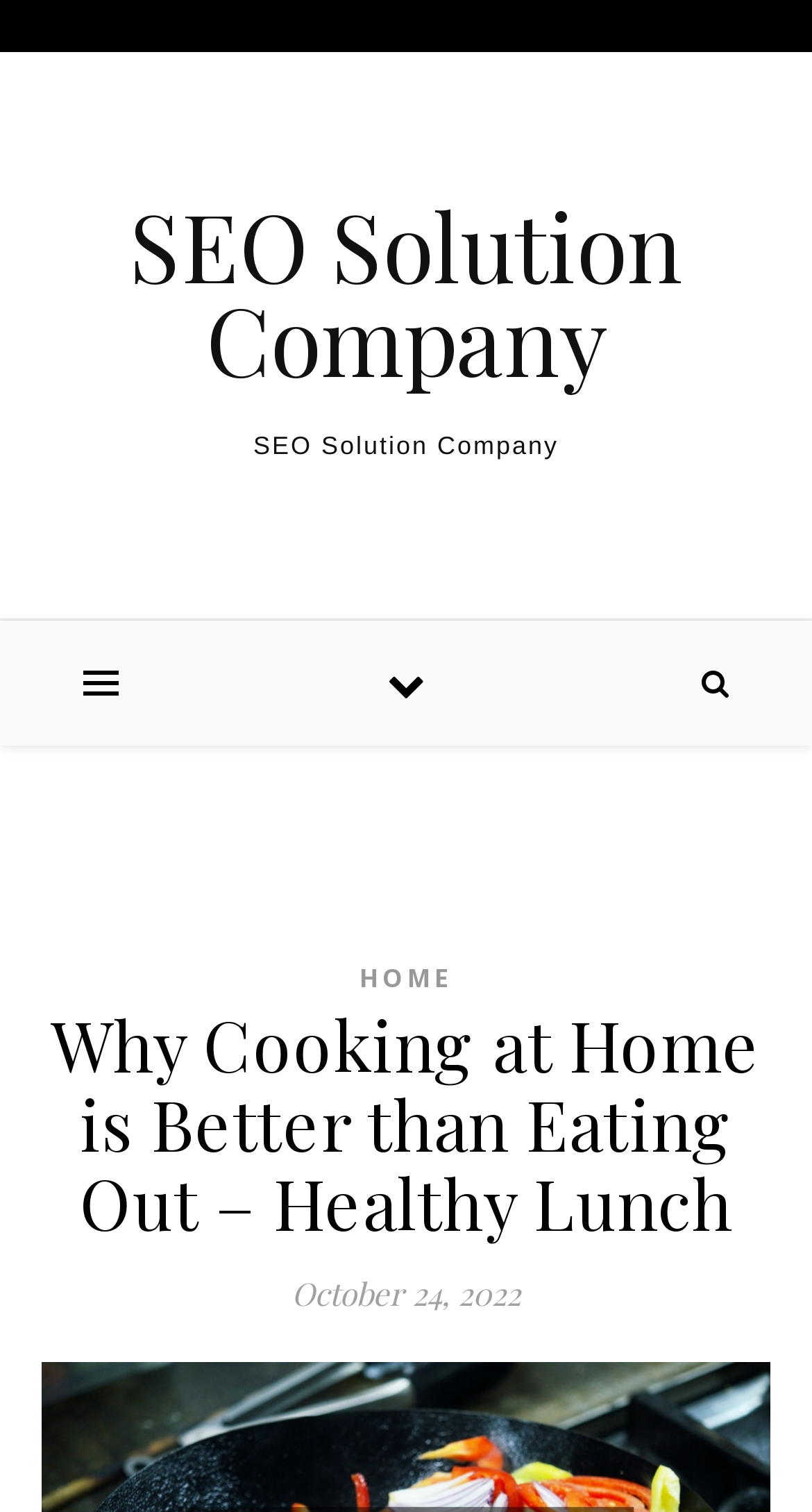Construct a comprehensive caption that outlines the webpage's structure and content.

The webpage is about the benefits of cooking at home compared to eating out. At the top, there is a link to "SEO Solution Company" which spans the entire width of the page. Below this, there is a section that takes up most of the page's width, containing a header with a title "Why Cooking at Home is Better than Eating Out – Healthy Lunch" and a link to "HOME" positioned to the right of the title. The title is followed by a date, "October 24, 2022", which is placed below the title and slightly to the right.